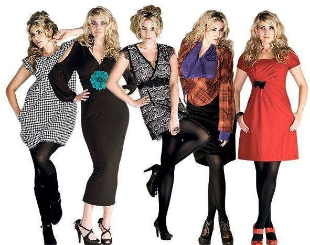What is the theme emphasized by the models' coordinated hairstyles and accessories?
Based on the screenshot, give a detailed explanation to answer the question.

The models' coordinated hairstyles and accessories complement each look, emphasizing the theme of versatility in modern clothing choices, which is the main idea conveyed by the image and the accompanying article.